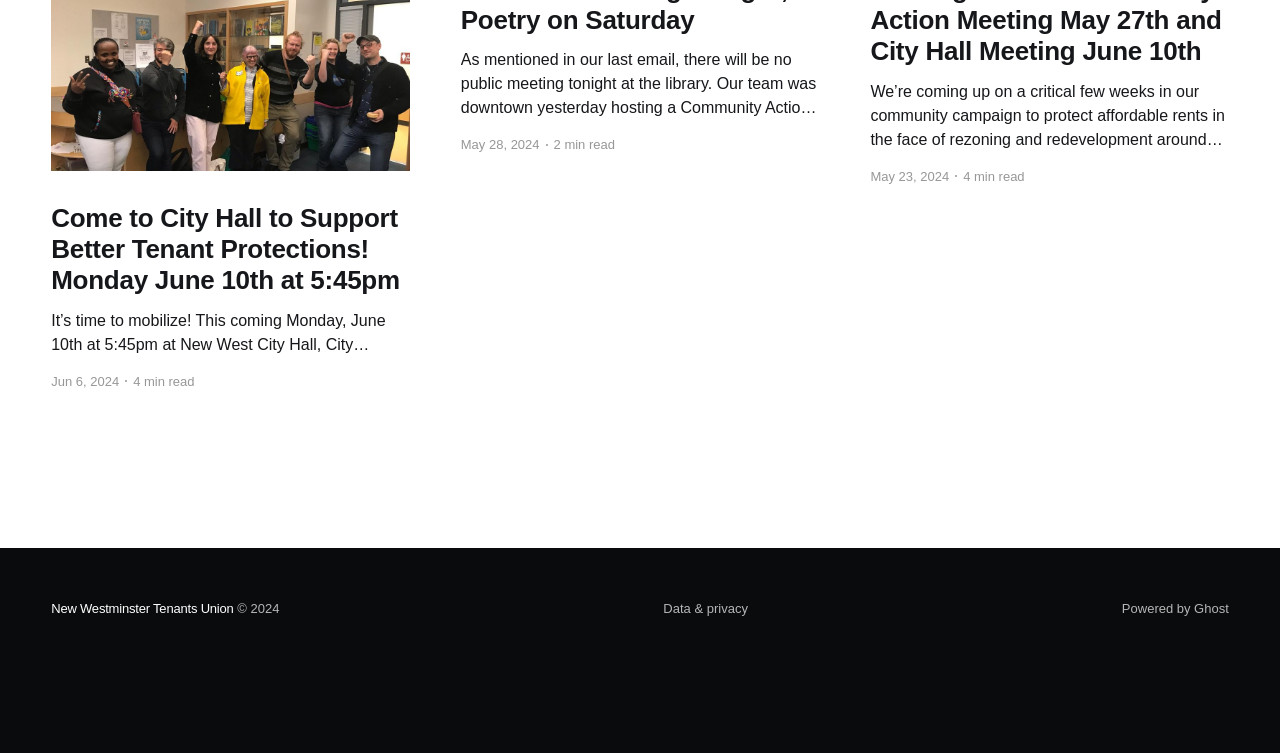From the webpage screenshot, predict the bounding box coordinates (top-left x, top-left y, bottom-right x, bottom-right y) for the UI element described here: Powered by Ghost

[0.876, 0.798, 0.96, 0.818]